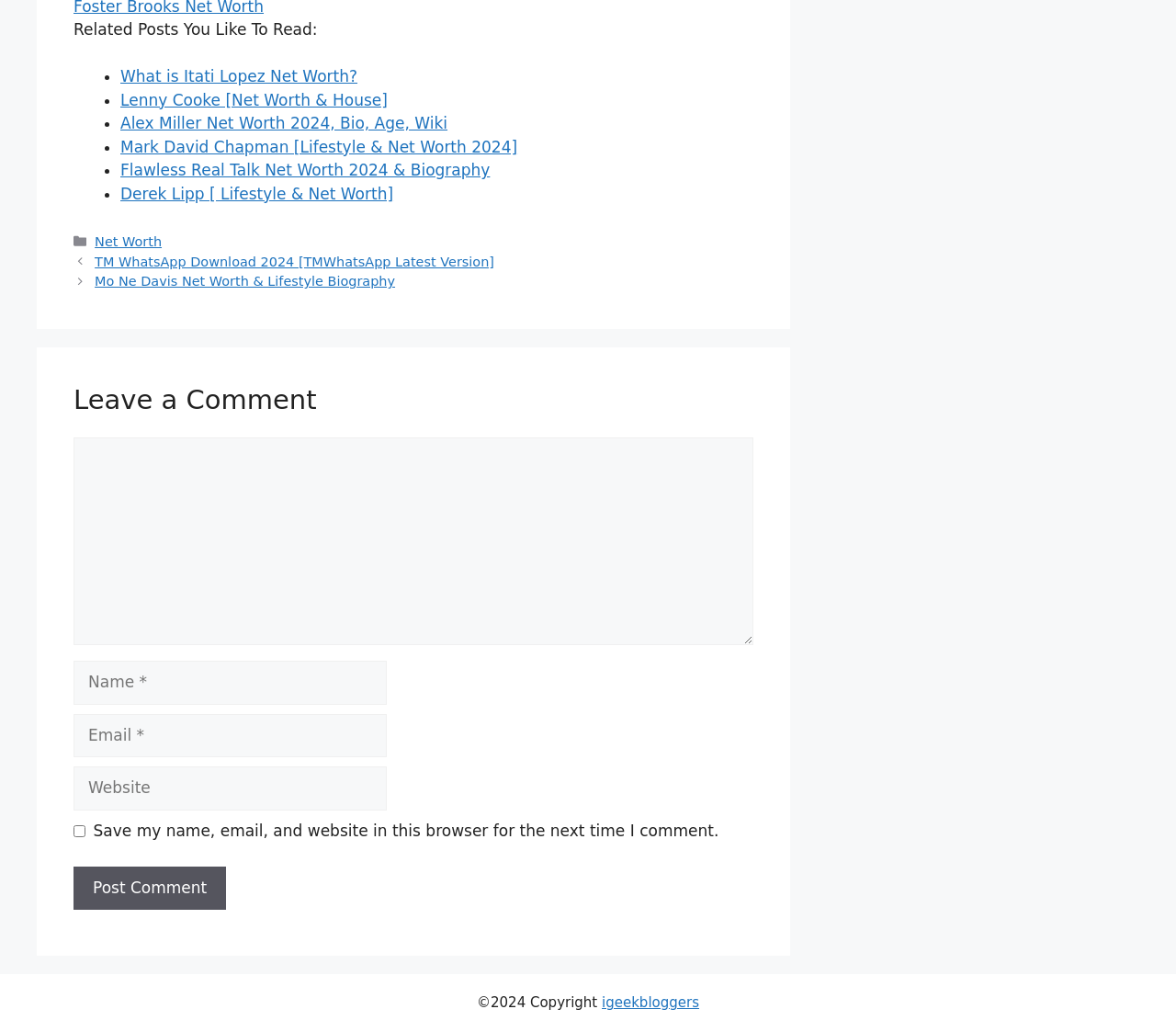Determine the bounding box coordinates of the UI element that matches the following description: "Podcasts". The coordinates should be four float numbers between 0 and 1 in the format [left, top, right, bottom].

None